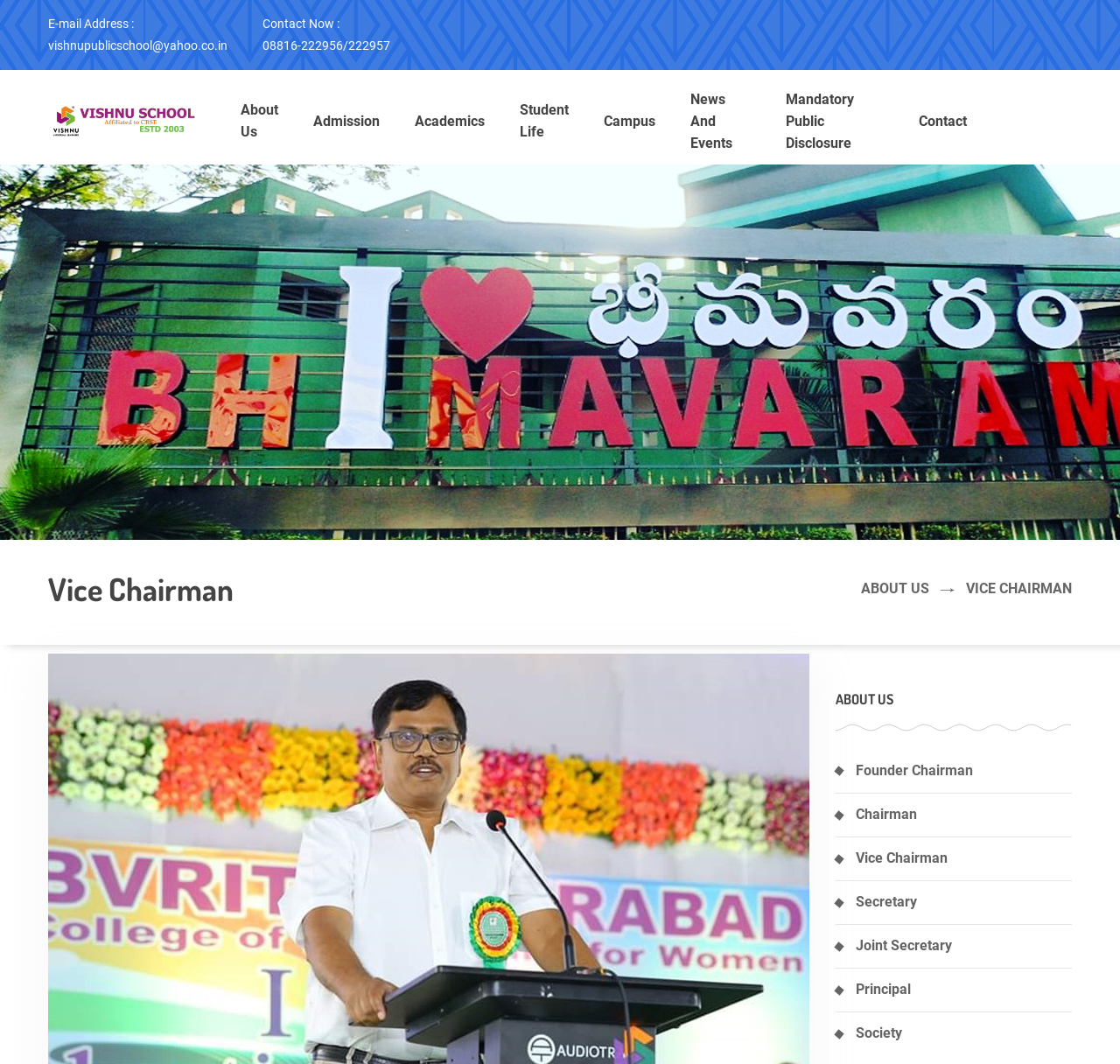Please determine the bounding box coordinates of the area that needs to be clicked to complete this task: 'Click the logo images'. The coordinates must be four float numbers between 0 and 1, formatted as [left, top, right, bottom].

[0.043, 0.096, 0.176, 0.131]